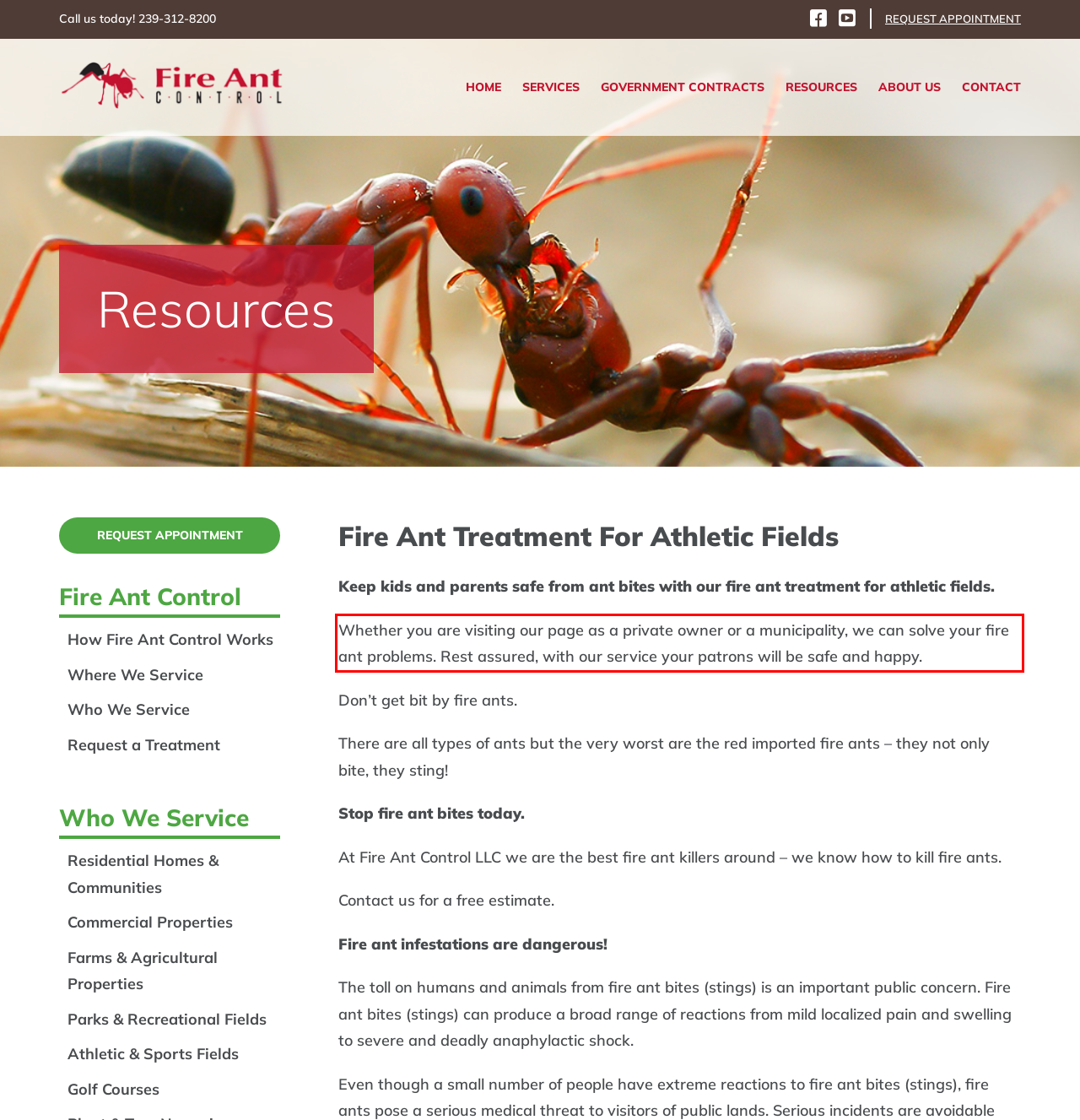You are provided with a screenshot of a webpage containing a red bounding box. Please extract the text enclosed by this red bounding box.

Whether you are visiting our page as a private owner or a municipality, we can solve your fire ant problems. Rest assured, with our service your patrons will be safe and happy.